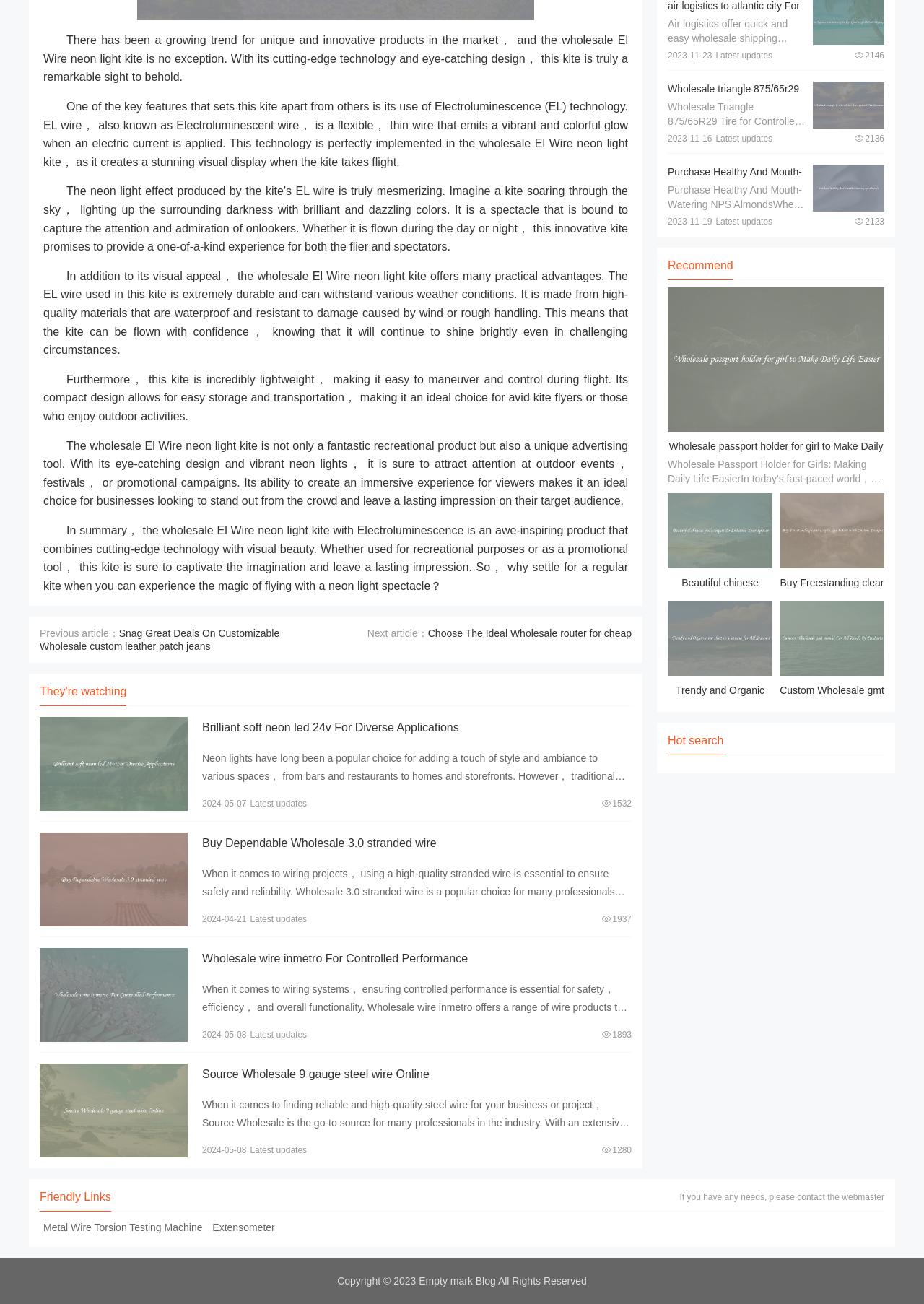Using the element description: "View details", determine the bounding box coordinates for the specified UI element. The coordinates should be four float numbers between 0 and 1, [left, top, right, bottom].

[0.043, 0.639, 0.203, 0.711]